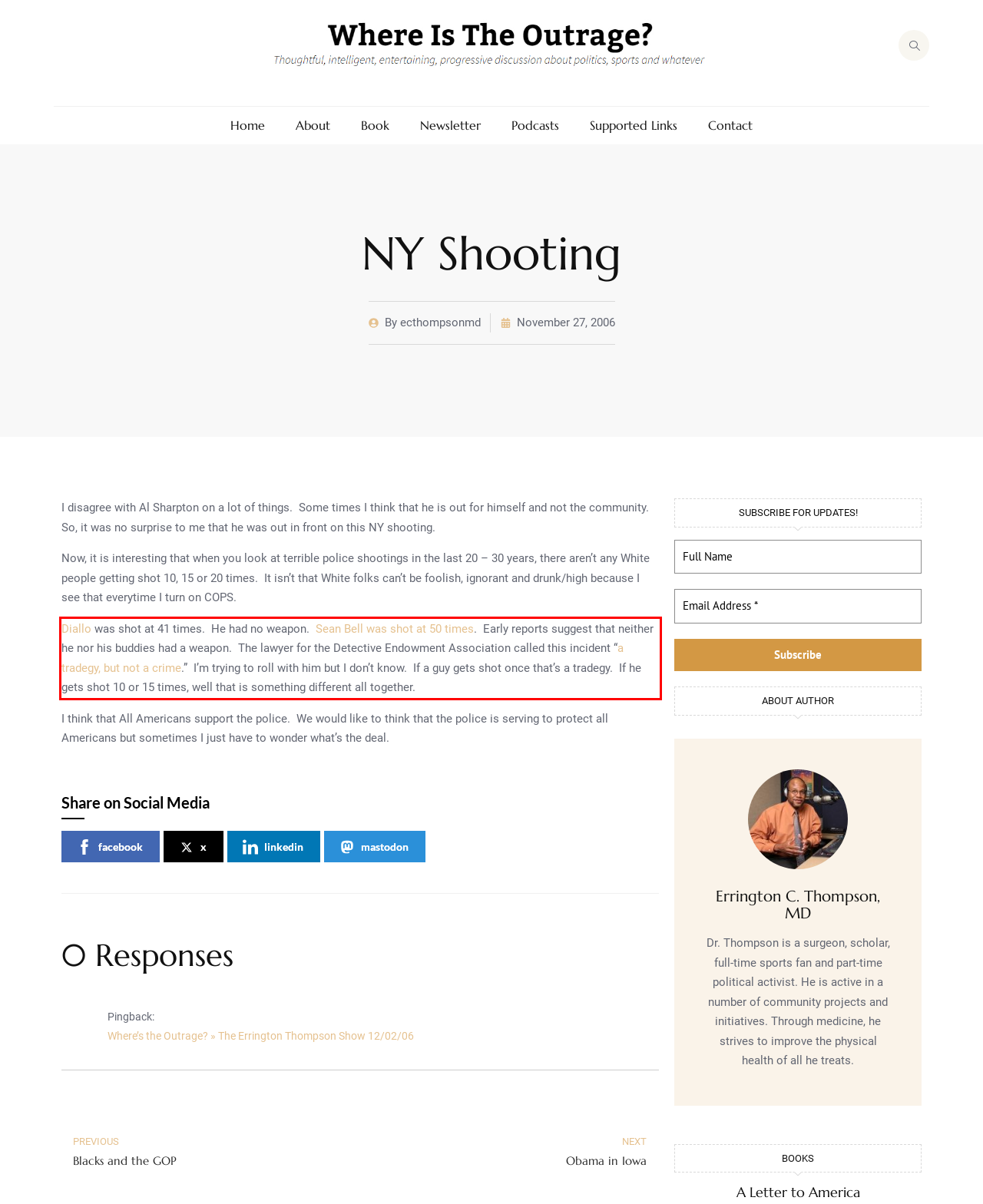Please identify and extract the text content from the UI element encased in a red bounding box on the provided webpage screenshot.

Diallo was shot at 41 times. He had no weapon. Sean Bell was shot at 50 times. Early reports suggest that neither he nor his buddies had a weapon. The lawyer for the Detective Endowment Association called this incident “a tradegy, but not a crime.” I’m trying to roll with him but I don’t know. If a guy gets shot once that’s a tradegy. If he gets shot 10 or 15 times, well that is something different all together.